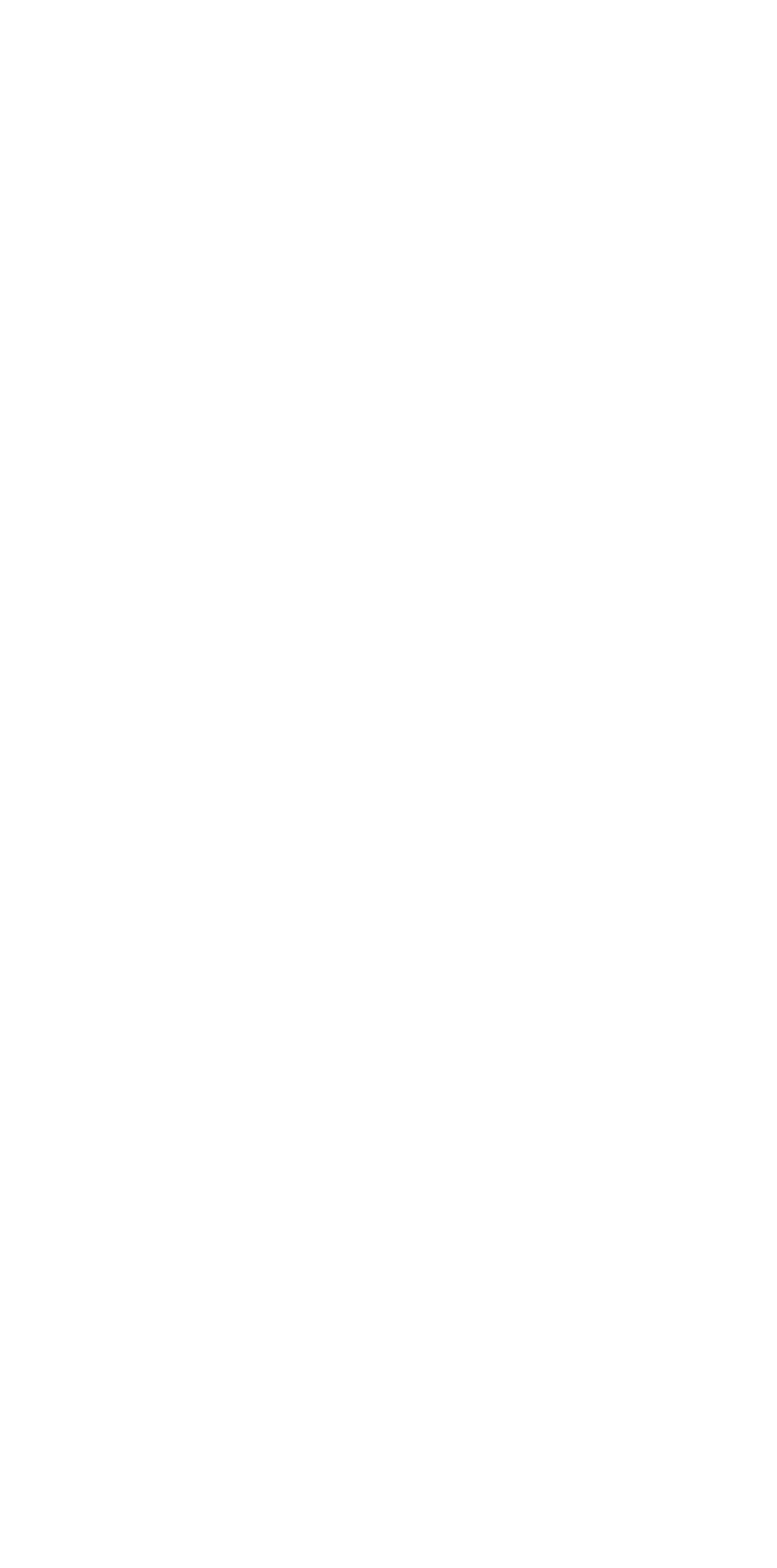Identify the bounding box coordinates for the UI element described as follows: Caring for older people. Use the format (top-left x, top-left y, bottom-right x, bottom-right y) and ensure all values are floating point numbers between 0 and 1.

[0.025, 0.314, 0.4, 0.335]